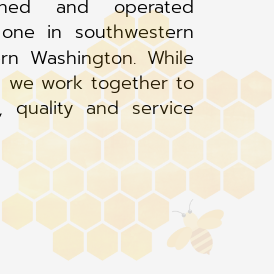Explain the image with as much detail as possible.

The image features a honeycomb pattern in the background, evoking the intricate world of bees and beekeeping. In the foreground, a gentle emphasis on a honey bee adds charm and life, symbolizing the crucial role of these pollinators in our ecosystem. The caption serves to complement the visual appeal, reinforcing the connection between quality beekeeping practices and the natural environment. The warm, soft colors of the honeycomb and the bee create an inviting atmosphere, suggesting a commitment to quality and care in beekeeping endeavors. This imagery supports the message of the Beeline Woodenware brand, emphasizing its dedication to integrity and partnership in beekeeping.